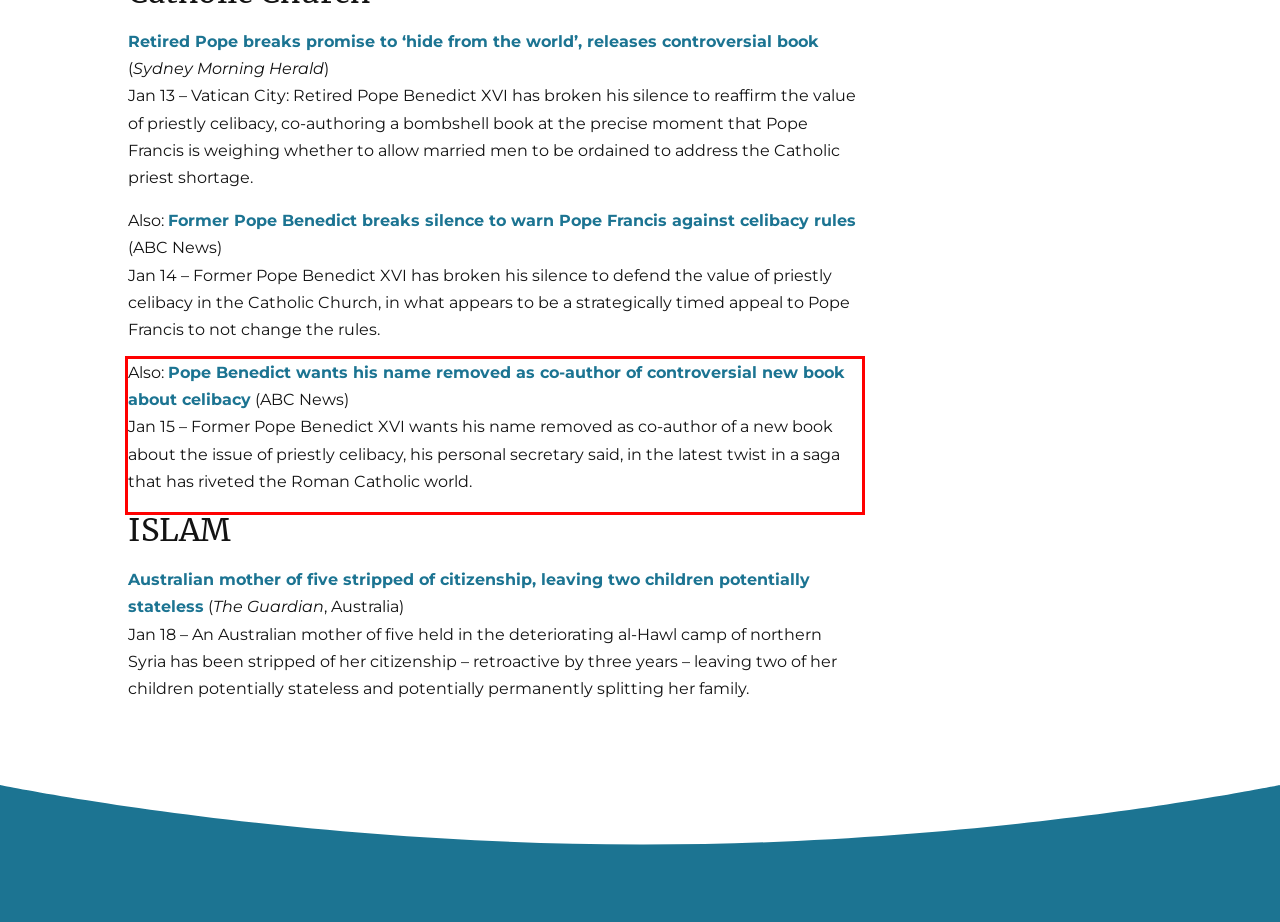Using the webpage screenshot, recognize and capture the text within the red bounding box.

Also: Pope Benedict wants his name removed as co-author of controversial new book about celibacy (ABC News) Jan 15 – Former Pope Benedict XVI wants his name removed as co-author of a new book about the issue of priestly celibacy, his personal secretary said, in the latest twist in a saga that has riveted the Roman Catholic world.